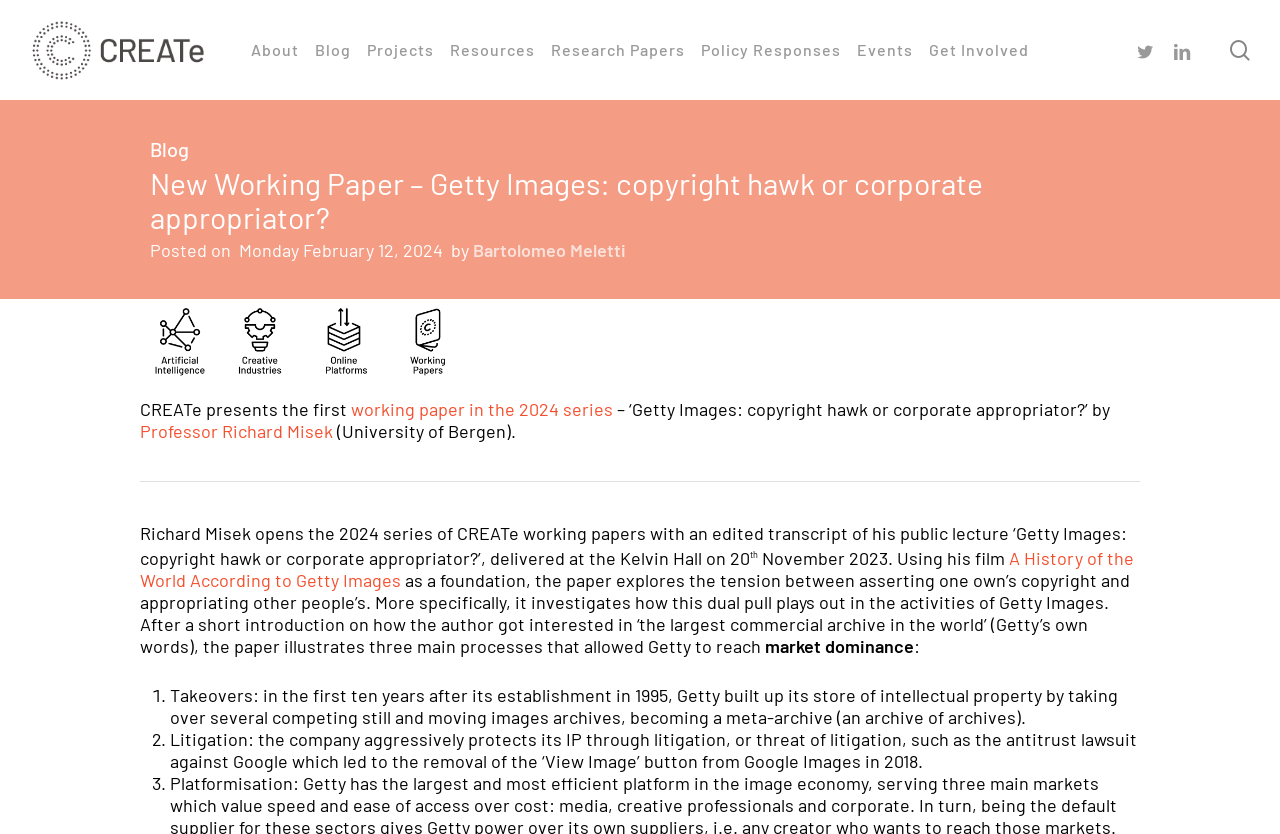How many main processes are illustrated in the paper to explain how Getty Images reached market dominance?
Deliver a detailed and extensive answer to the question.

The answer can be found in the text which lists three main processes: 'Takeovers: in the first ten years after its establishment in 1995, Getty built up its store of intellectual property by taking over several competing still and moving images archives, becoming a meta-archive (an archive of archives).', 'Litigation: the company aggressively protects its IP through litigation, or threat of litigation, such as the antitrust lawsuit against Google which led to the removal of the ‘View Image’ button from Google Images in 2018.', and the third process is not explicitly stated but implied. Therefore, the answer is three.